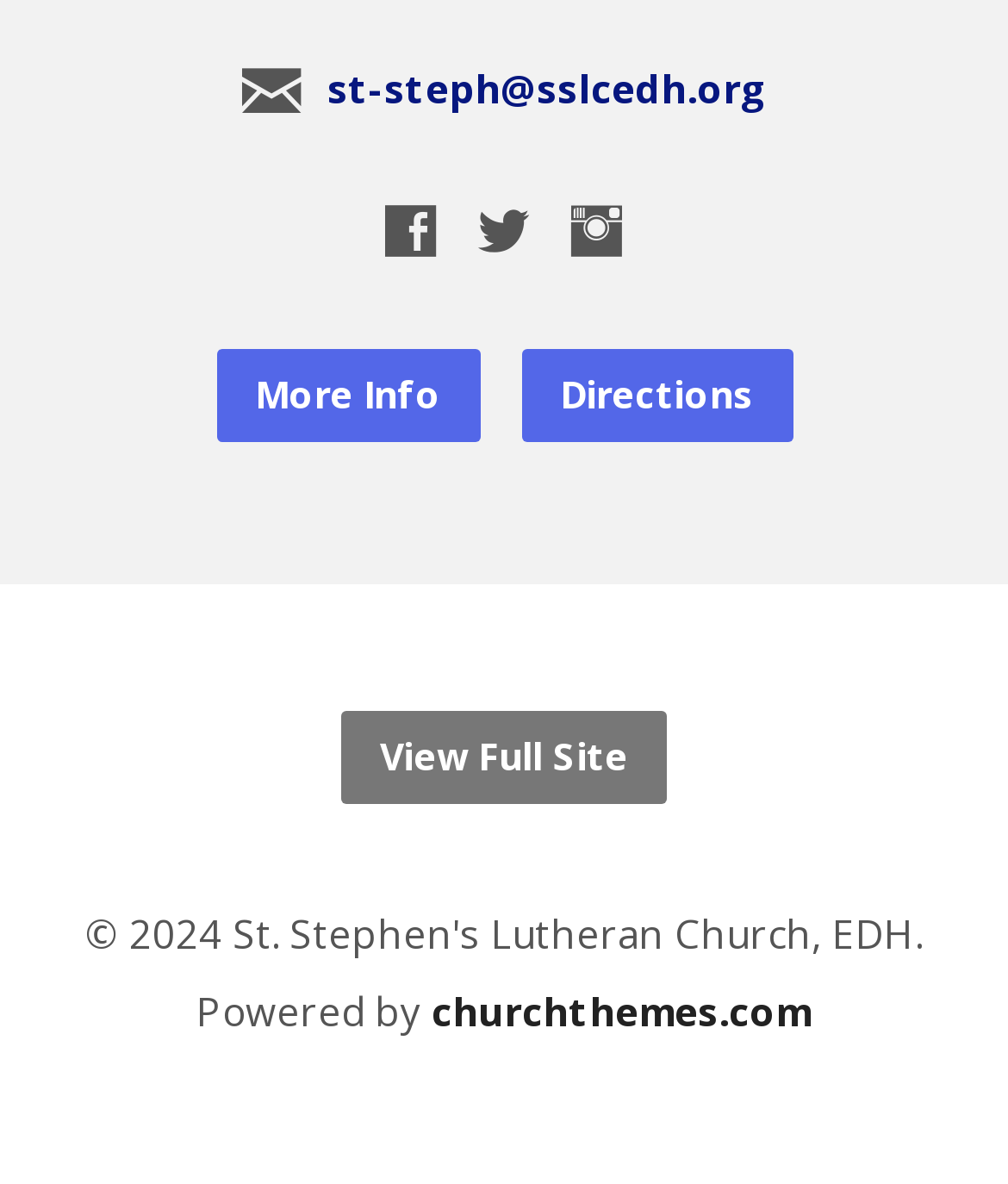Use a single word or phrase to answer the question:
What is the purpose of the 'More Info' link?

To get more information